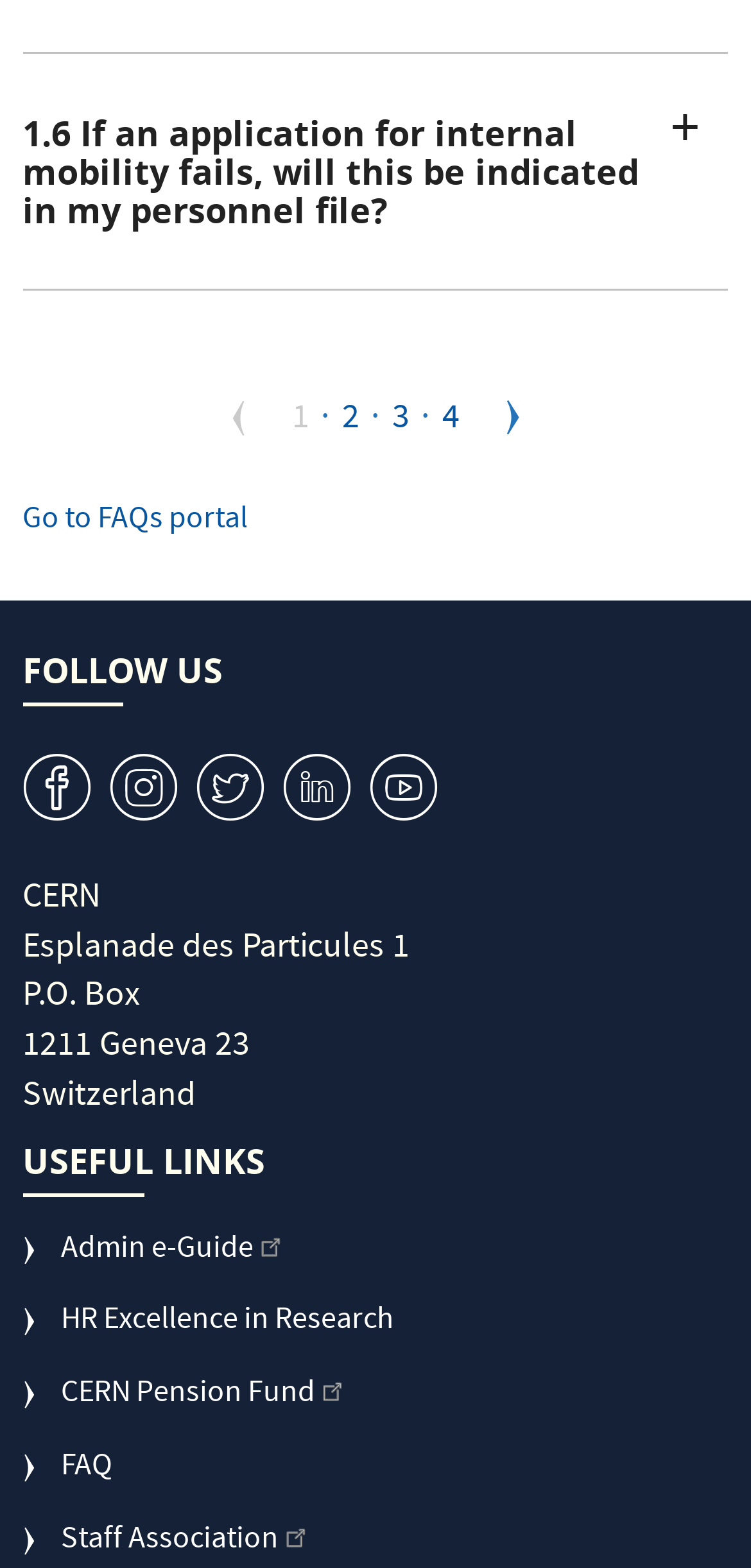Answer the question below using just one word or a short phrase: 
How many useful links are there?

4